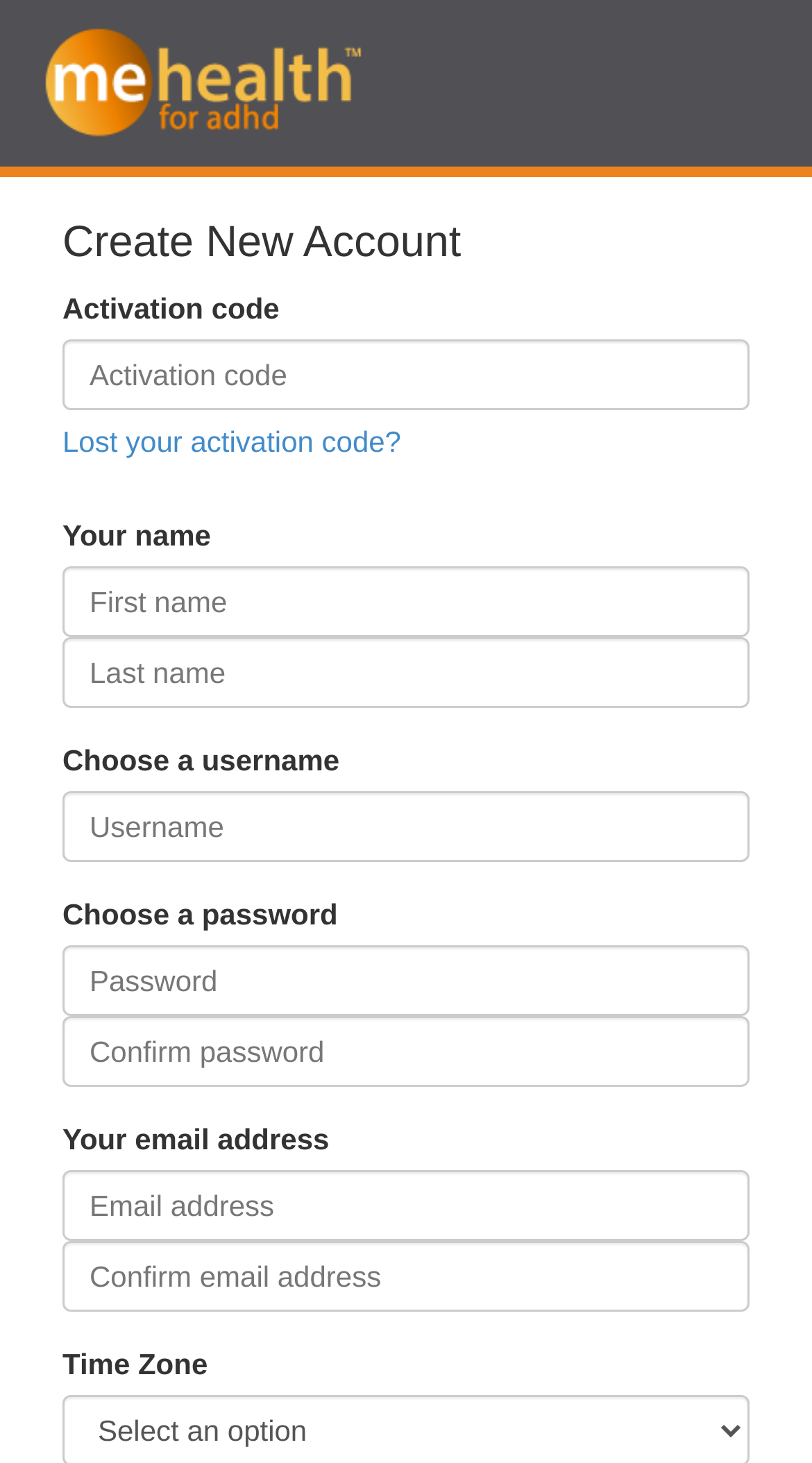What is the label above the first text field?
Please answer the question as detailed as possible.

The first text field on the webpage has a label 'Activation code' above it, indicating that the user needs to enter their activation code in this field.